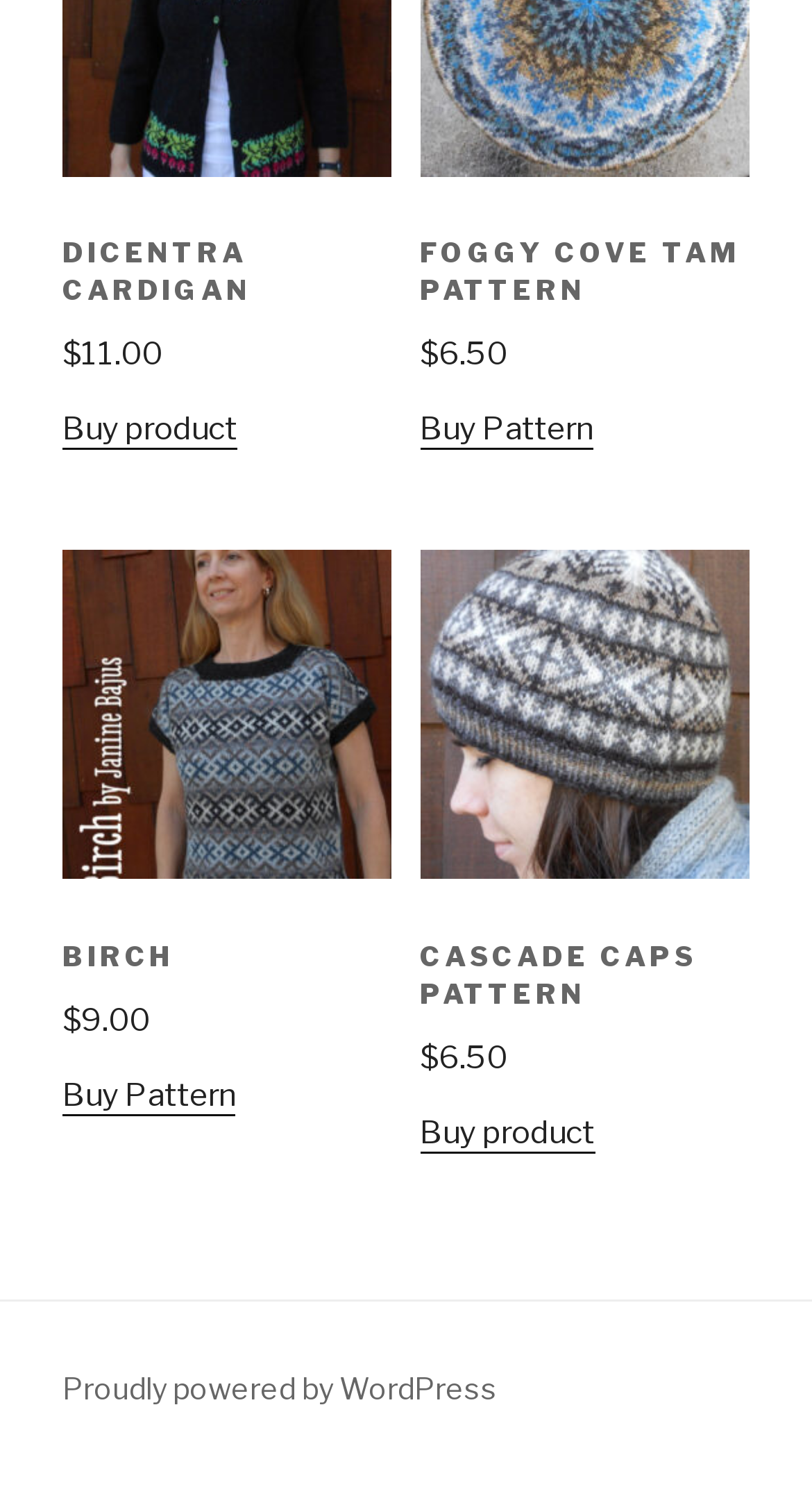Find the bounding box coordinates of the clickable element required to execute the following instruction: "Visit WordPress website". Provide the coordinates as four float numbers between 0 and 1, i.e., [left, top, right, bottom].

[0.077, 0.921, 0.613, 0.945]